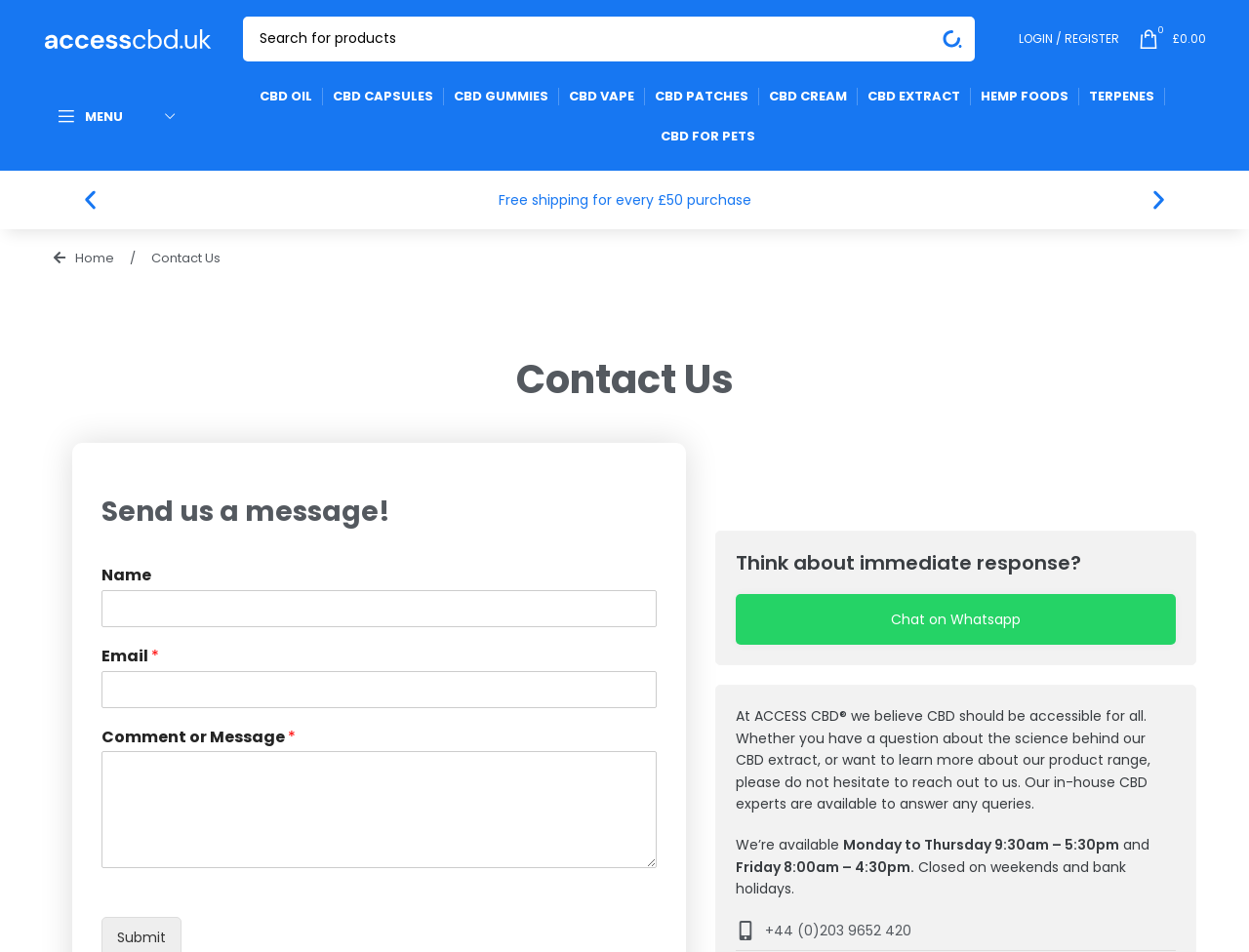Could you find the bounding box coordinates of the clickable area to complete this instruction: "View Knowledgebase"?

None